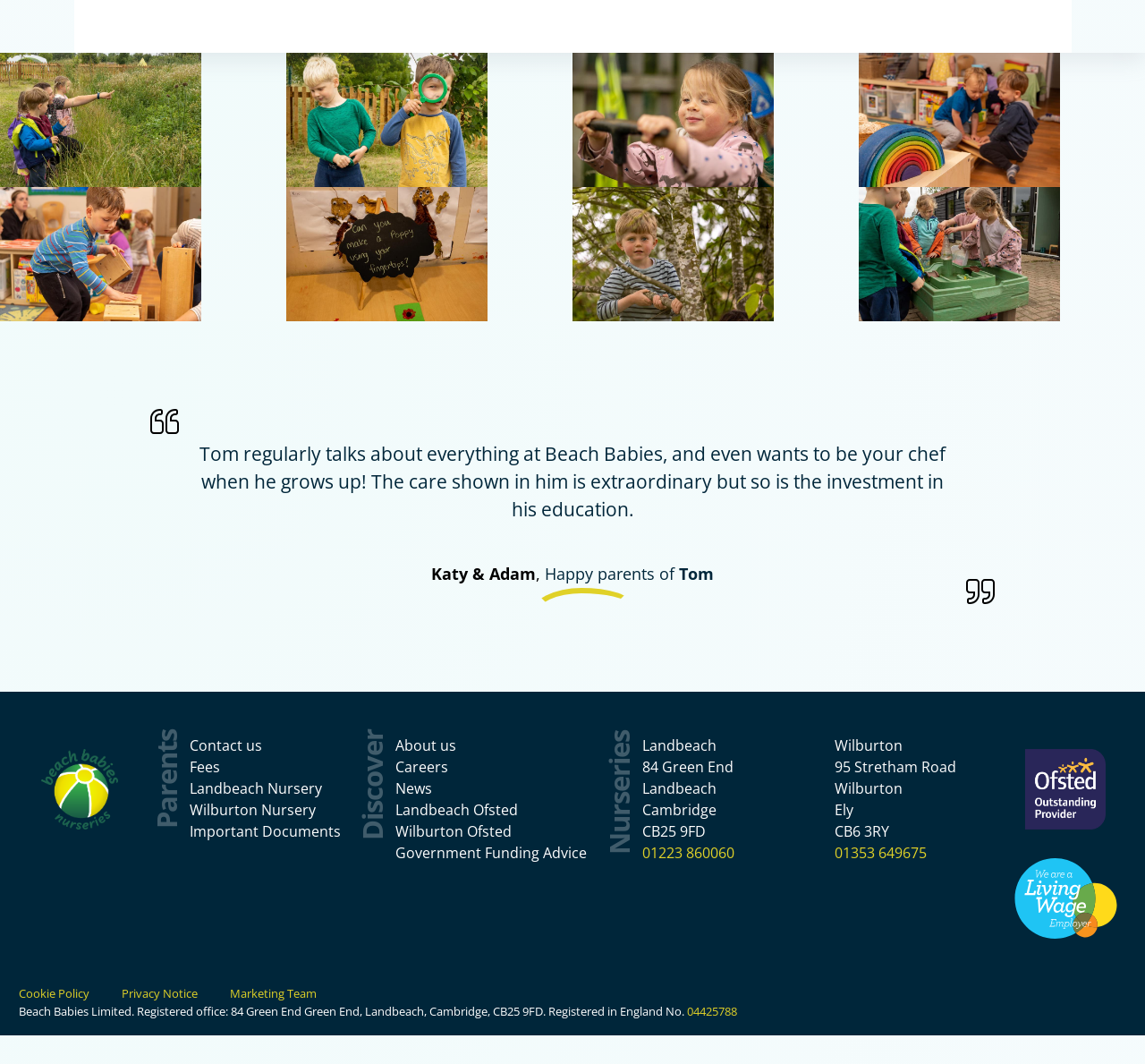What is the phone number of the Wilburton nursery?
Look at the image and answer the question with a single word or phrase.

01353 649675